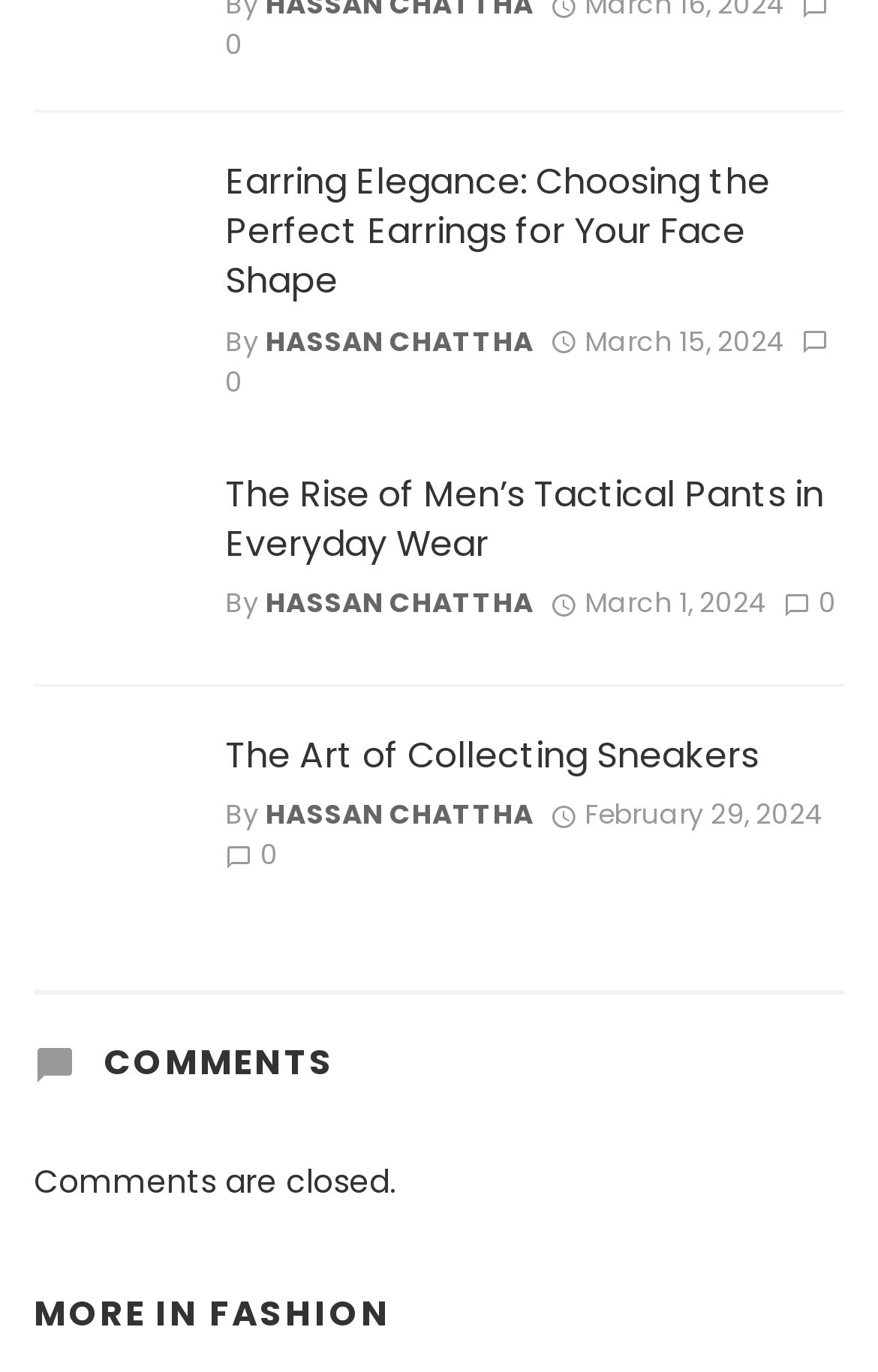Provide the bounding box coordinates of the section that needs to be clicked to accomplish the following instruction: "View the article about men's tactical pants."

[0.038, 0.342, 0.218, 0.457]